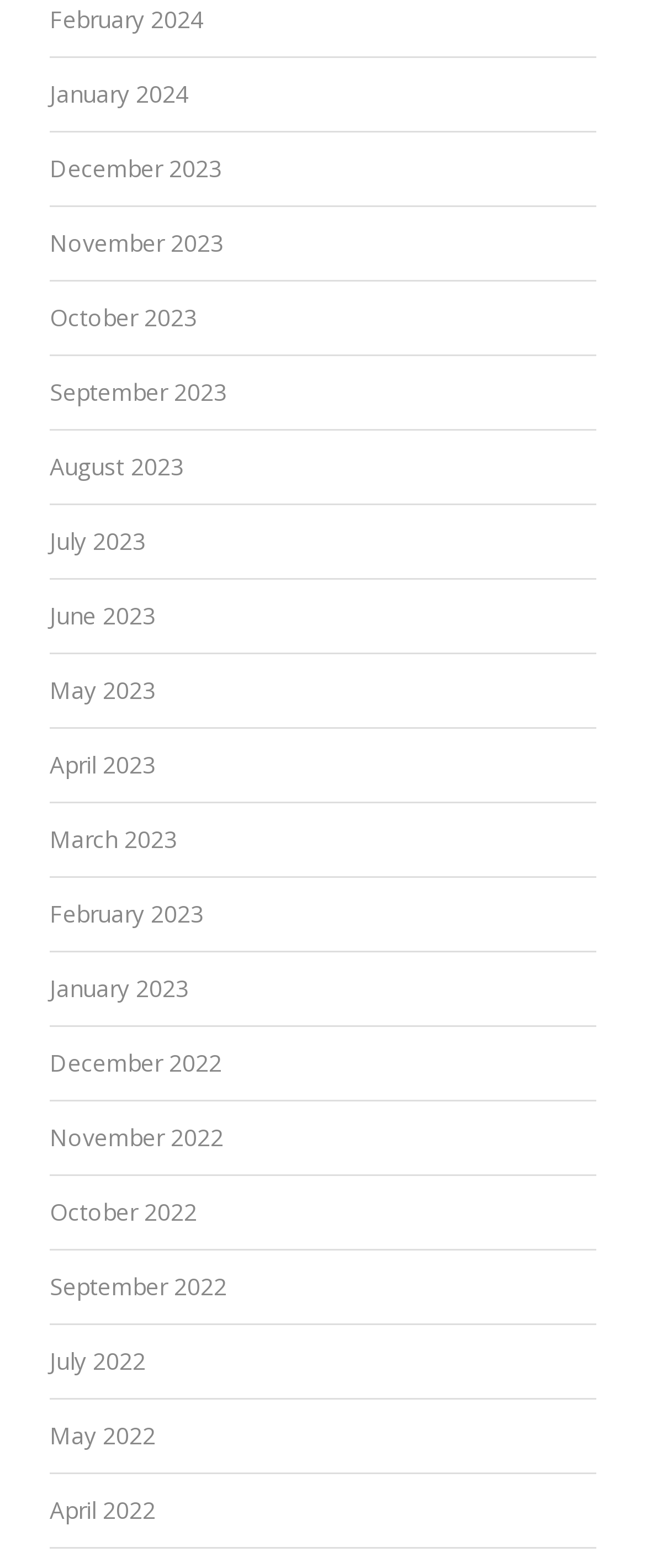Find the bounding box coordinates of the element I should click to carry out the following instruction: "check April 2022".

[0.077, 0.952, 0.241, 0.973]